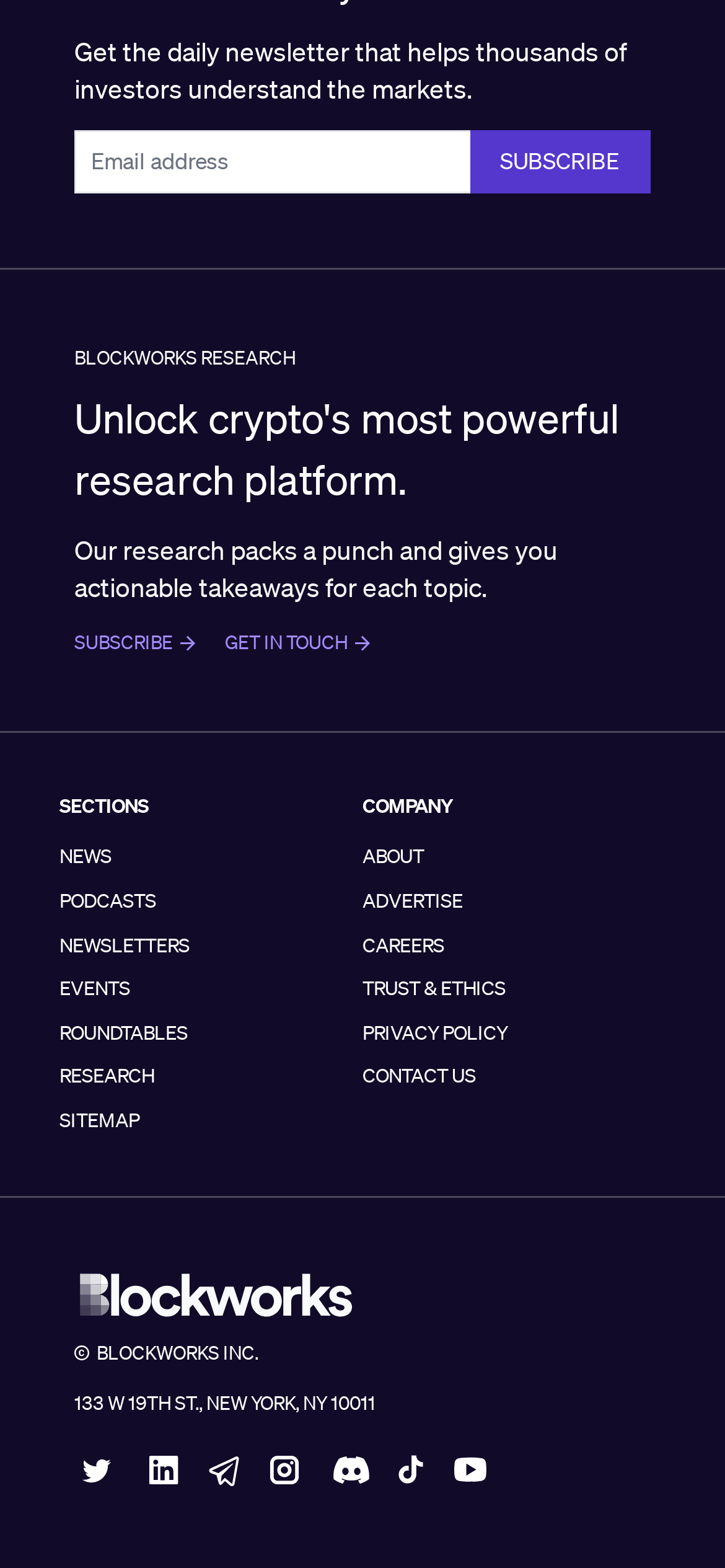Please mark the bounding box coordinates of the area that should be clicked to carry out the instruction: "Read the news".

[0.082, 0.538, 0.287, 0.556]